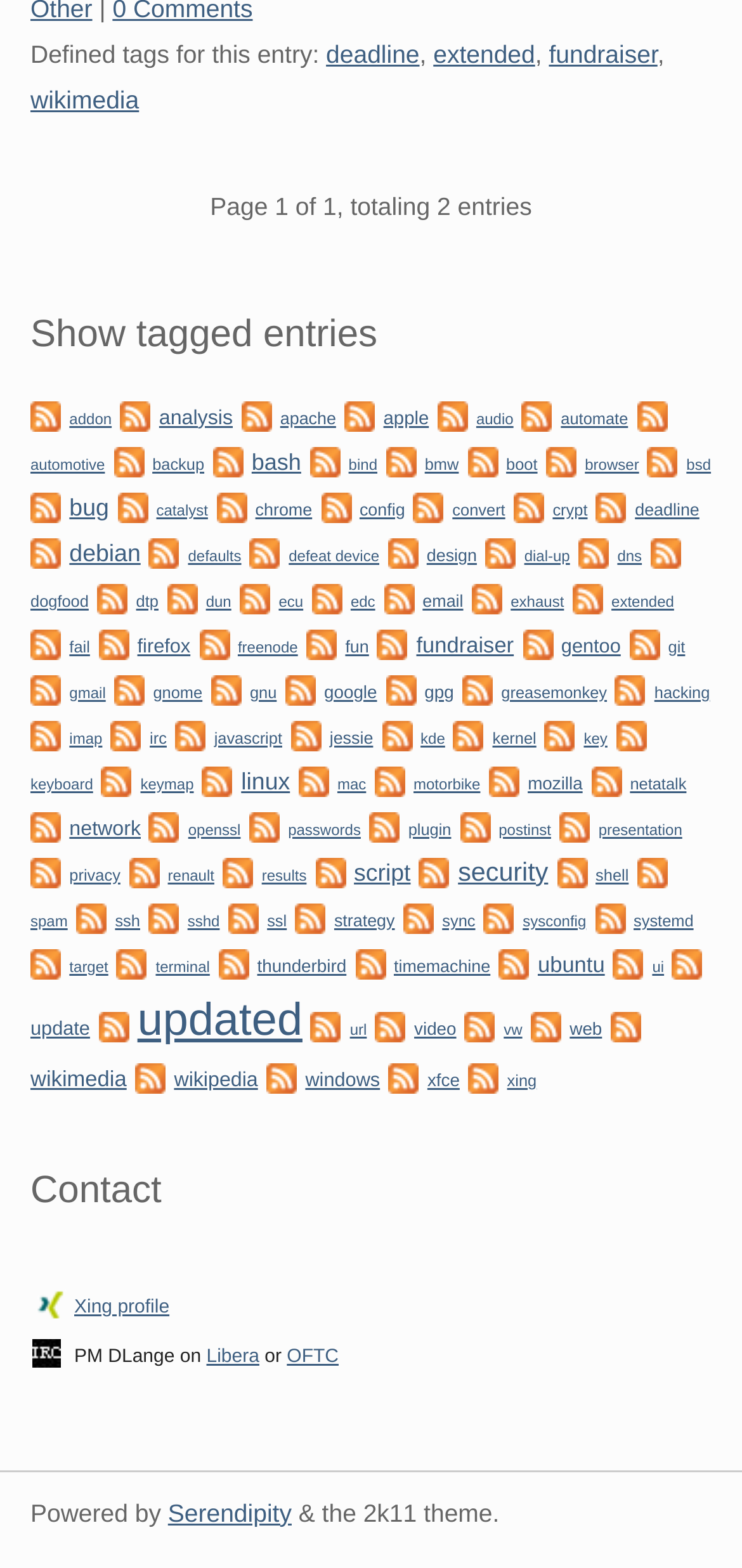Look at the image and answer the question in detail:
How many entries are there in total?

I found the answer by looking at the text 'Page 1 of 1, totaling 2 entries' which indicates that there are 2 entries in total.